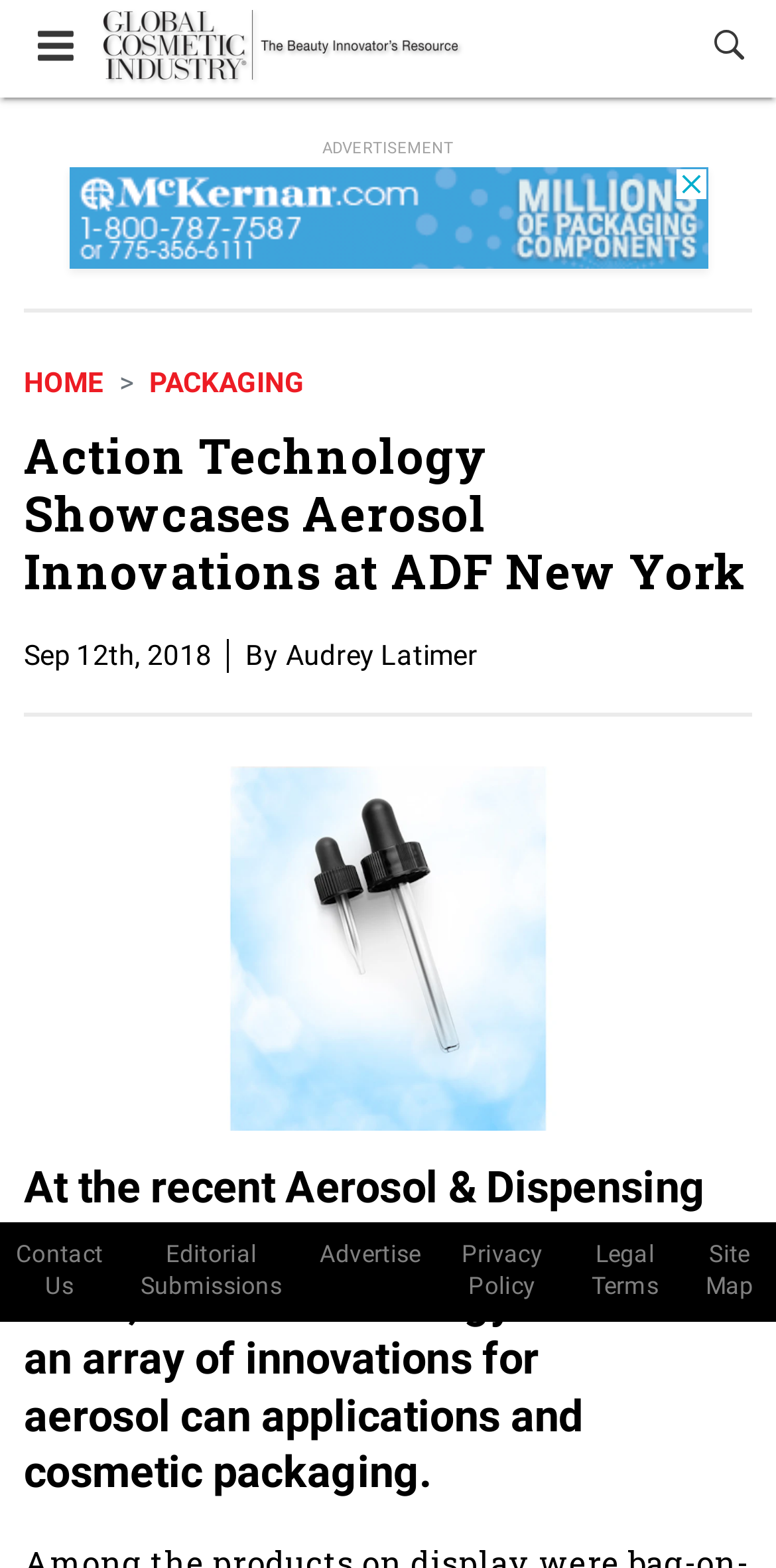Please provide a brief answer to the following inquiry using a single word or phrase:
What is the date of the article?

Sep 12th, 2018